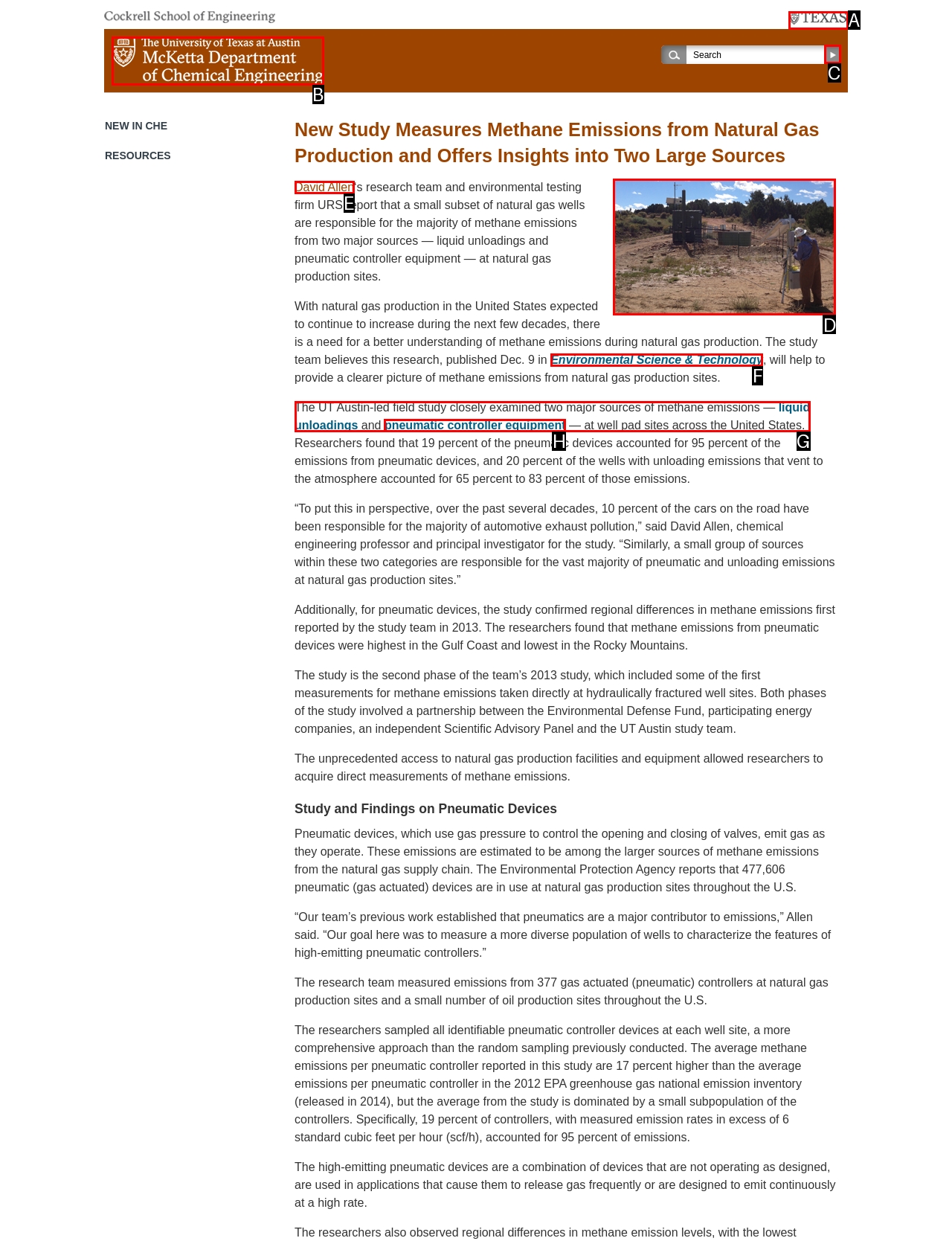Point out the specific HTML element to click to complete this task: Click on the image of the researcher at a natural gas well site Reply with the letter of the chosen option.

D